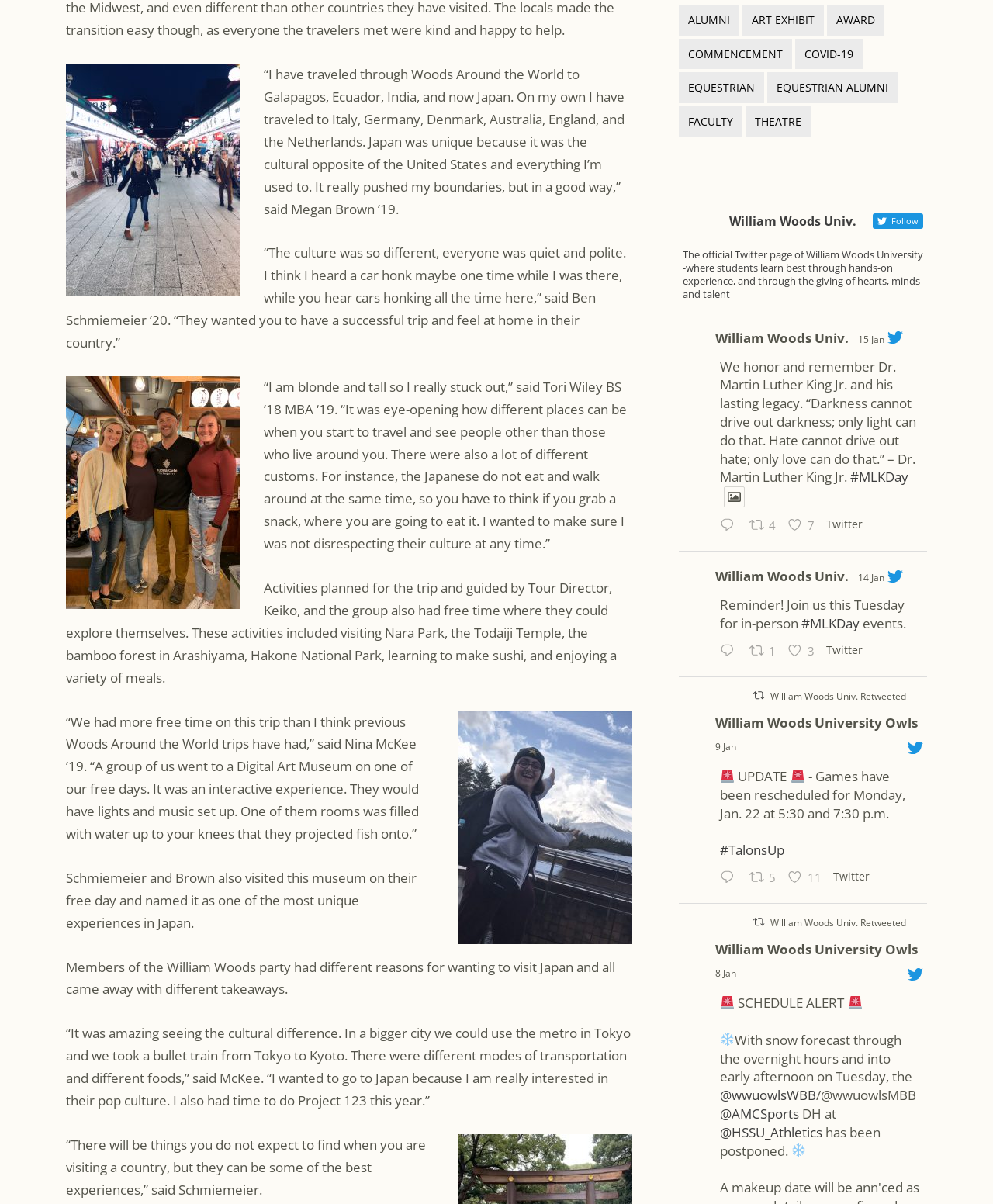Using the element description: "George Washington", determine the bounding box coordinates for the specified UI element. The coordinates should be four float numbers between 0 and 1, [left, top, right, bottom].

None